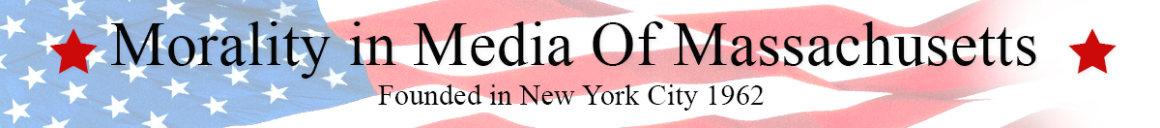How many red stars are there?
Look at the image and answer the question using a single word or phrase.

Two